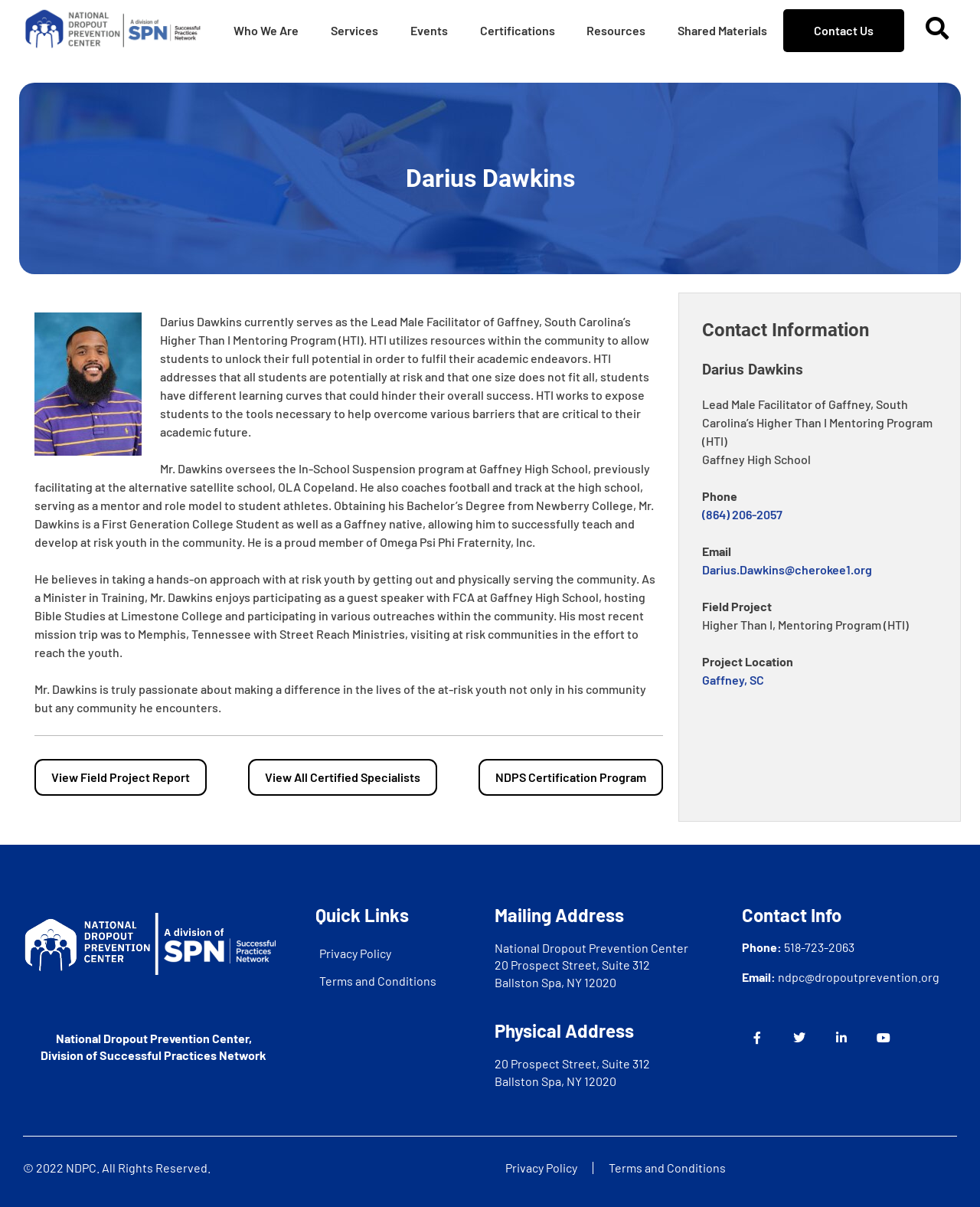What is the phone number of Darius Dawkins?
Use the screenshot to answer the question with a single word or phrase.

(864) 206-2057